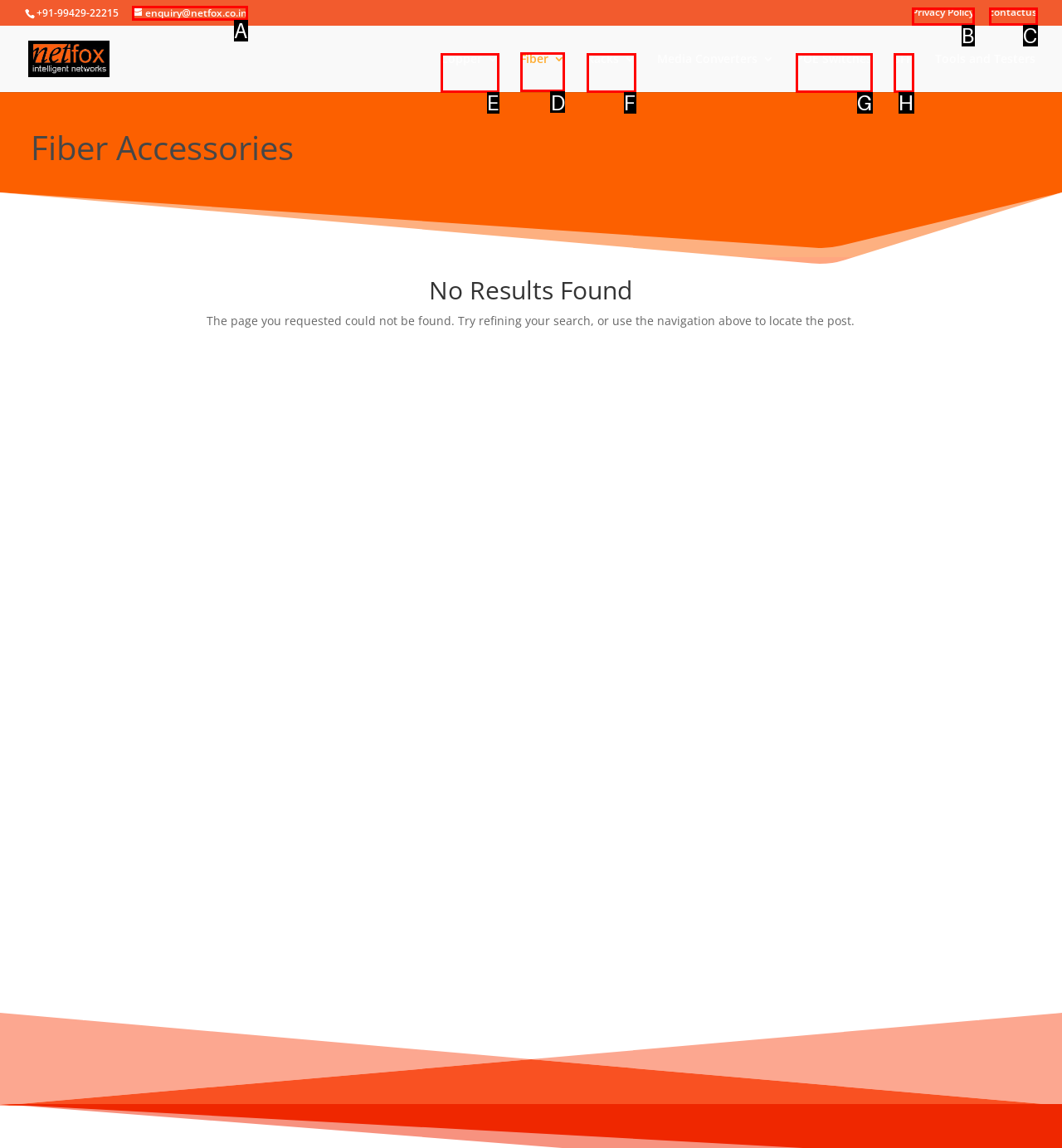Which option should be clicked to complete this task: Contact Swati
Reply with the letter of the correct choice from the given choices.

None